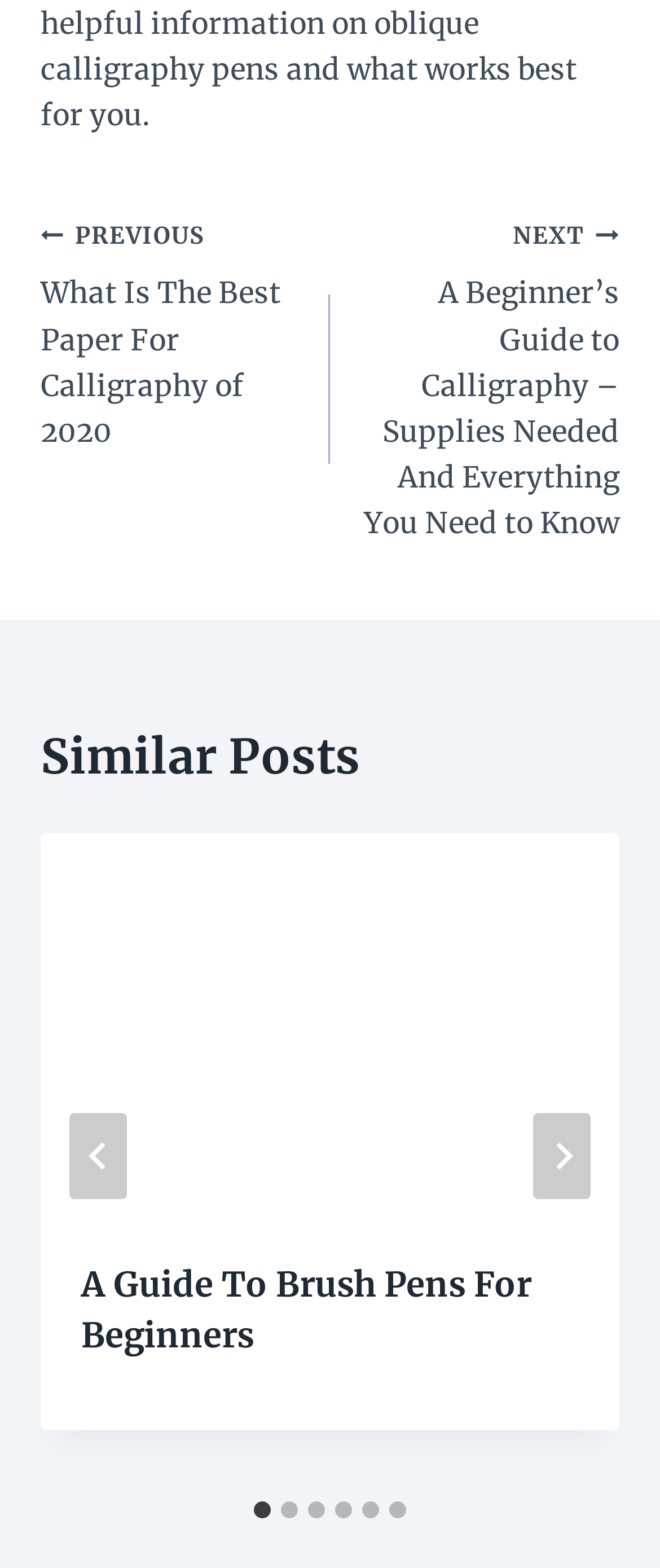Please determine the bounding box coordinates of the area that needs to be clicked to complete this task: 'Explore the website design layout'. The coordinates must be four float numbers between 0 and 1, formatted as [left, top, right, bottom].

None